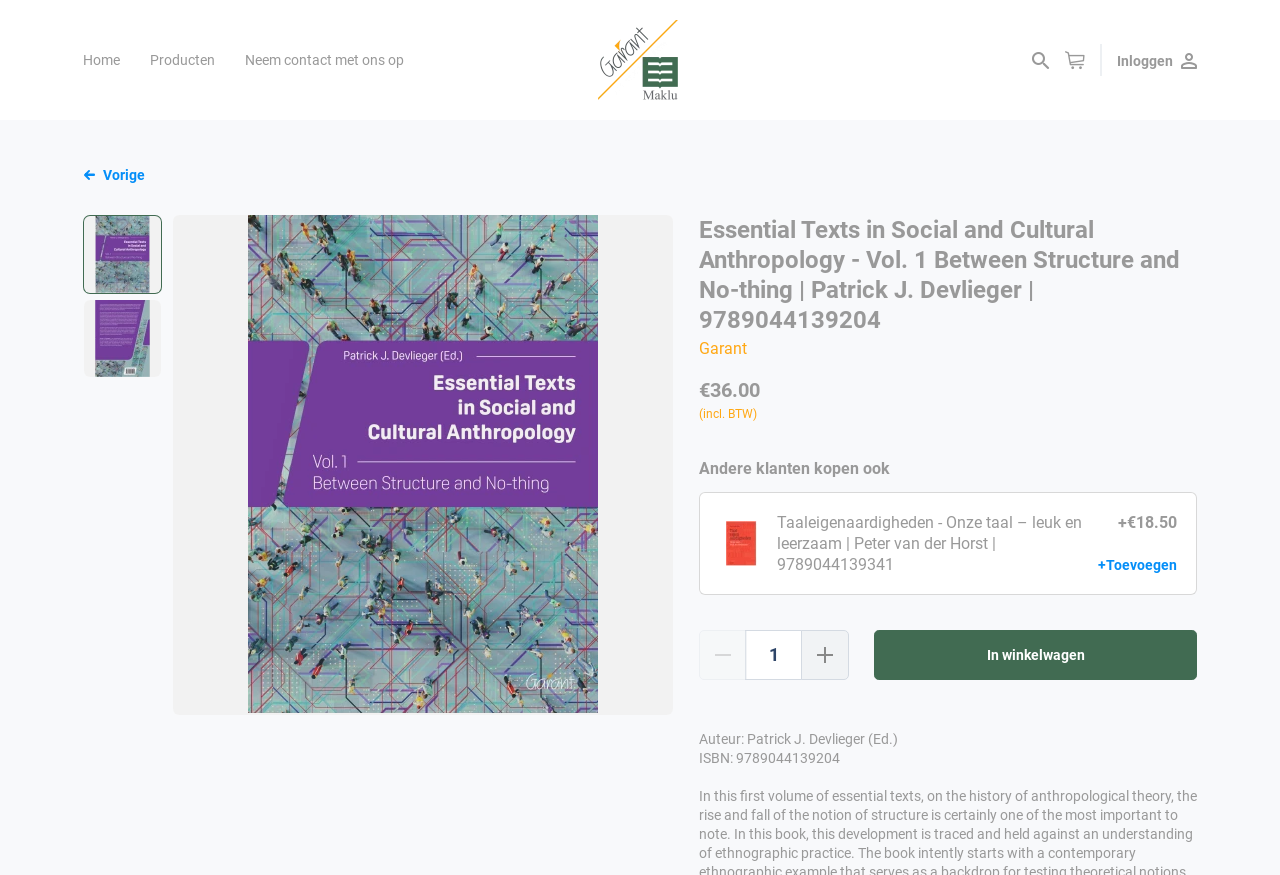What is the title of the book?
Please provide a single word or phrase as your answer based on the image.

Essential Texts in Social and Cultural Anthropology - Vol. 1 Between Structure and No-thing